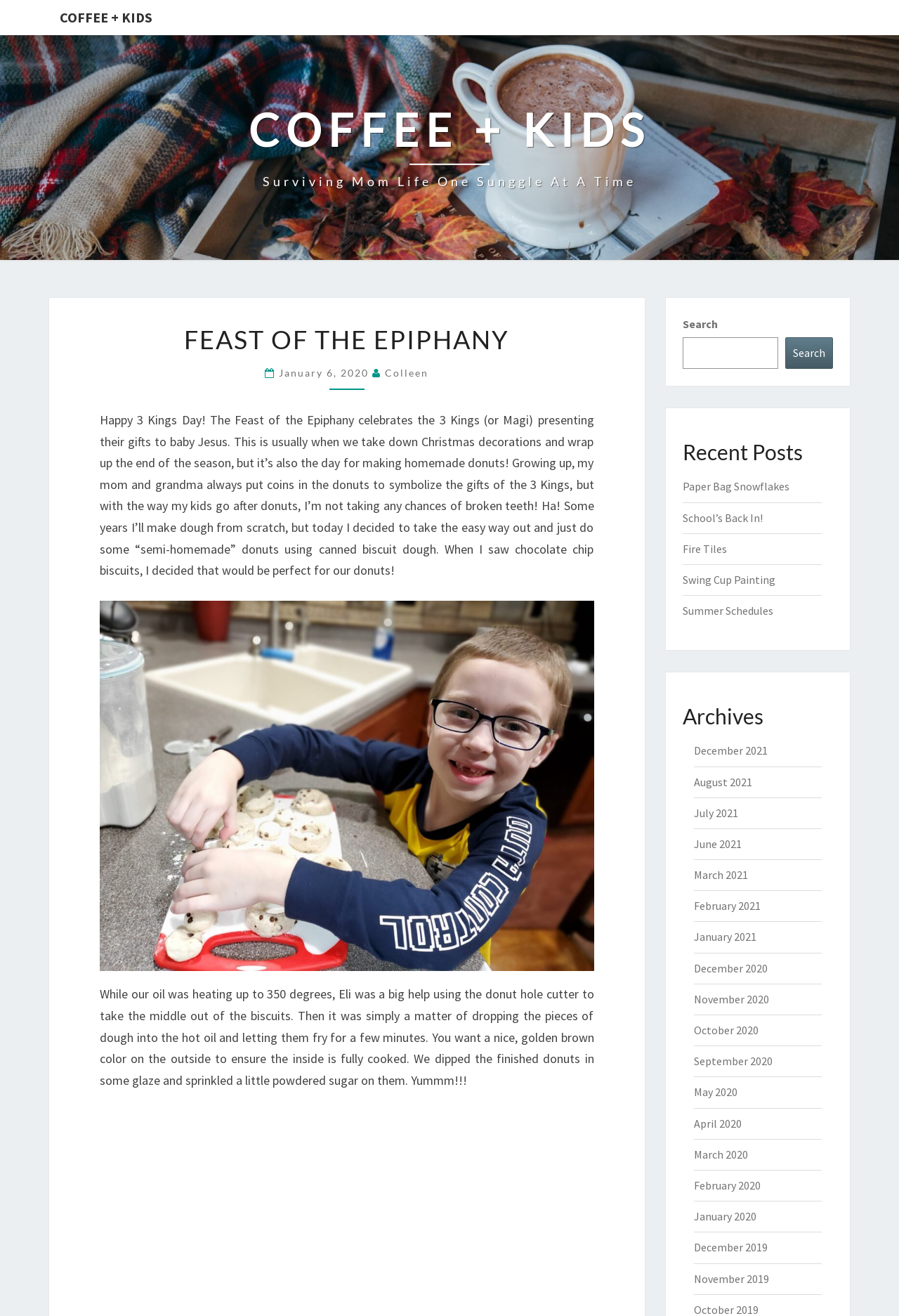What is the category of the recent posts?
Look at the screenshot and give a one-word or phrase answer.

Various activities